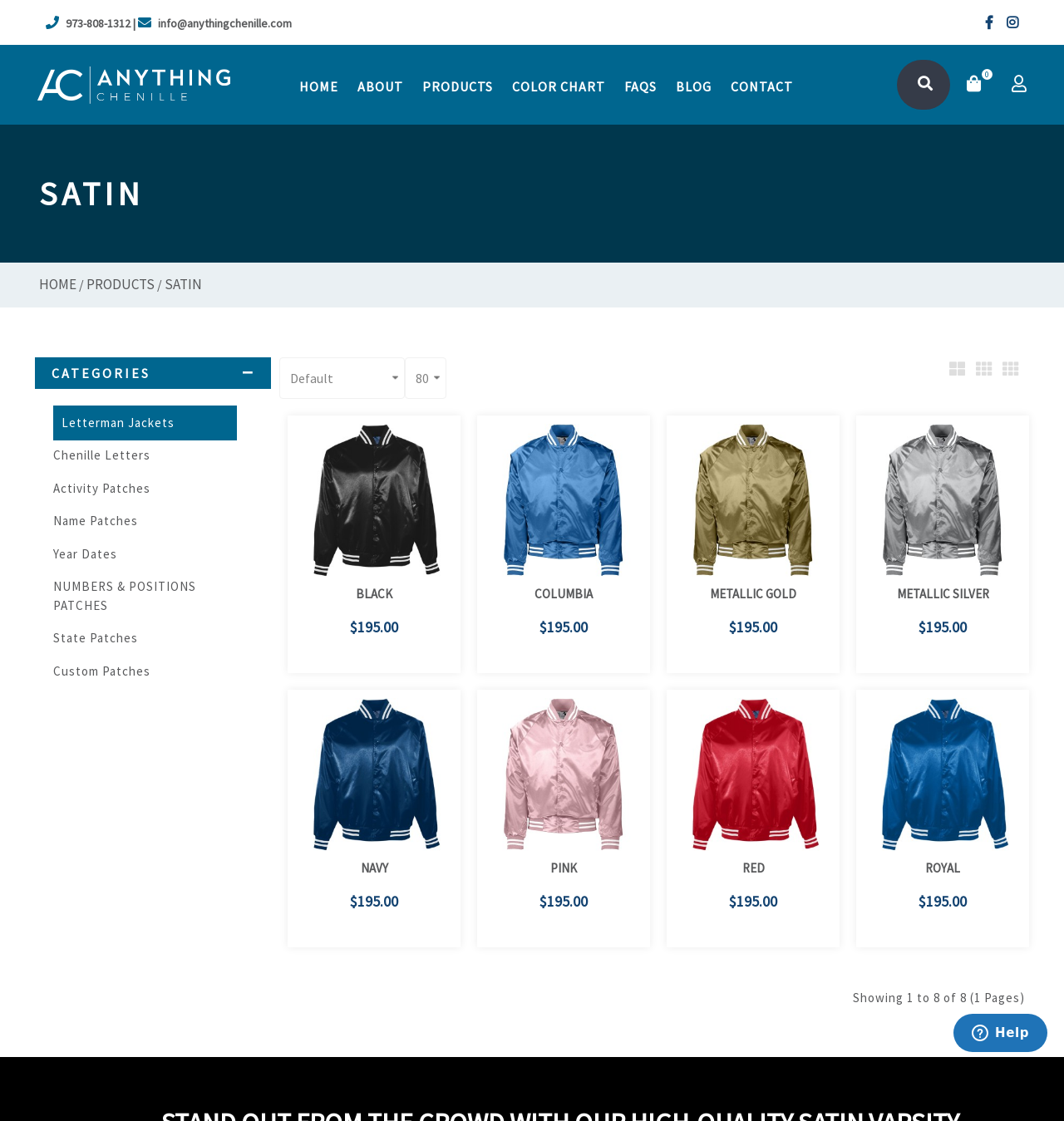Indicate the bounding box coordinates of the element that needs to be clicked to satisfy the following instruction: "Contact us". The coordinates should be four float numbers between 0 and 1, i.e., [left, top, right, bottom].

[0.679, 0.053, 0.753, 0.086]